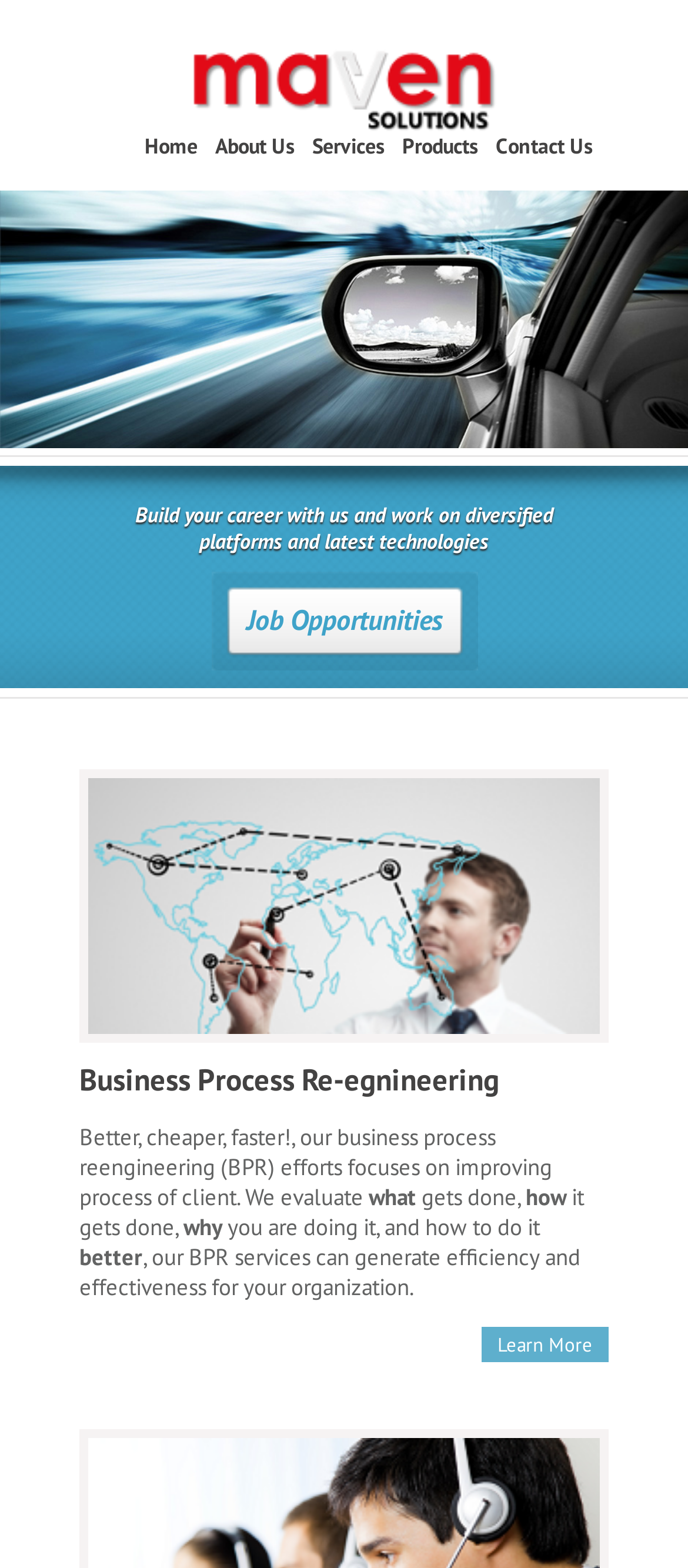How many main navigation links are there?
Using the image, answer in one word or phrase.

5